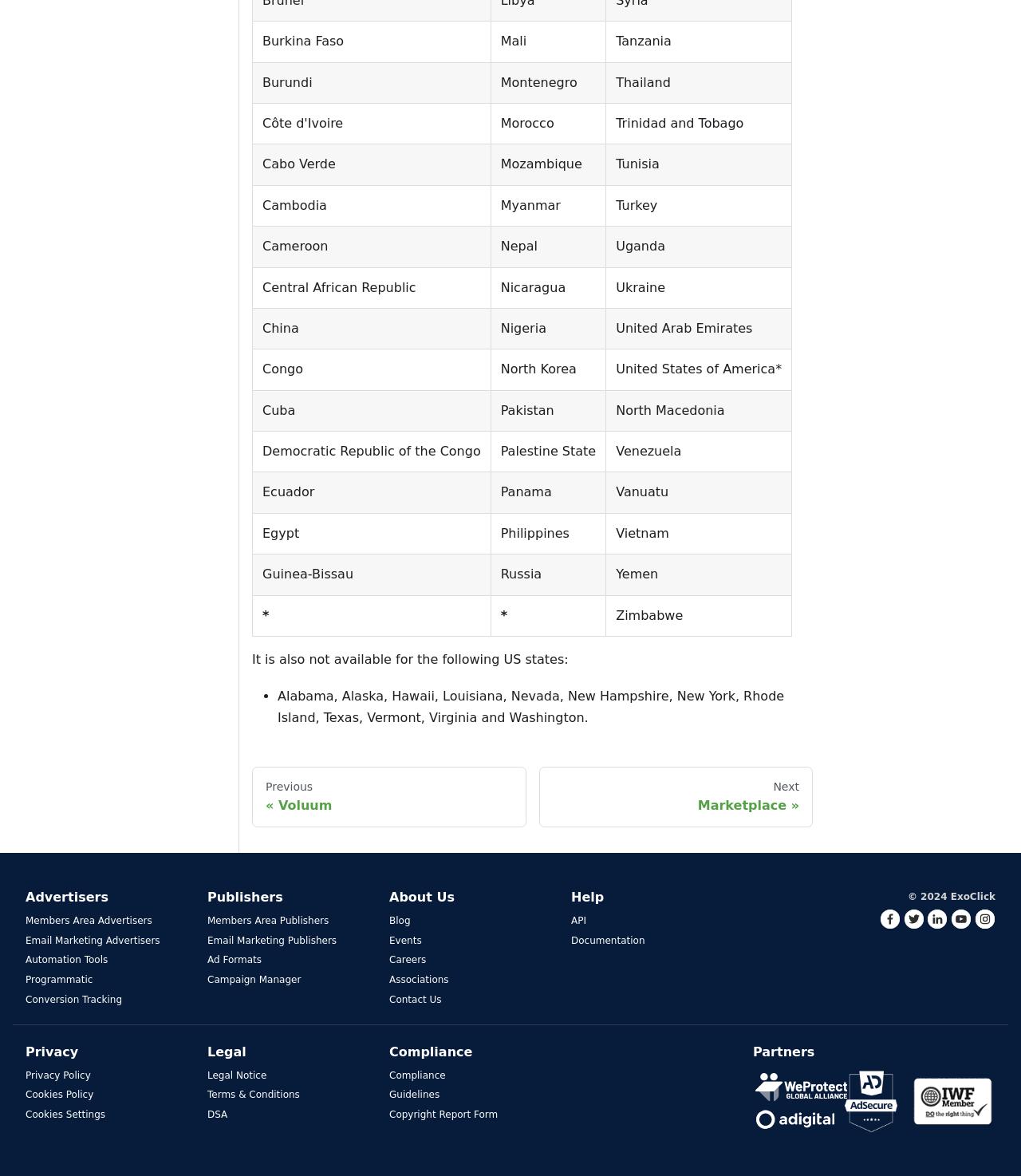Provide the bounding box coordinates of the UI element that matches the description: "Terms & Condition".

None